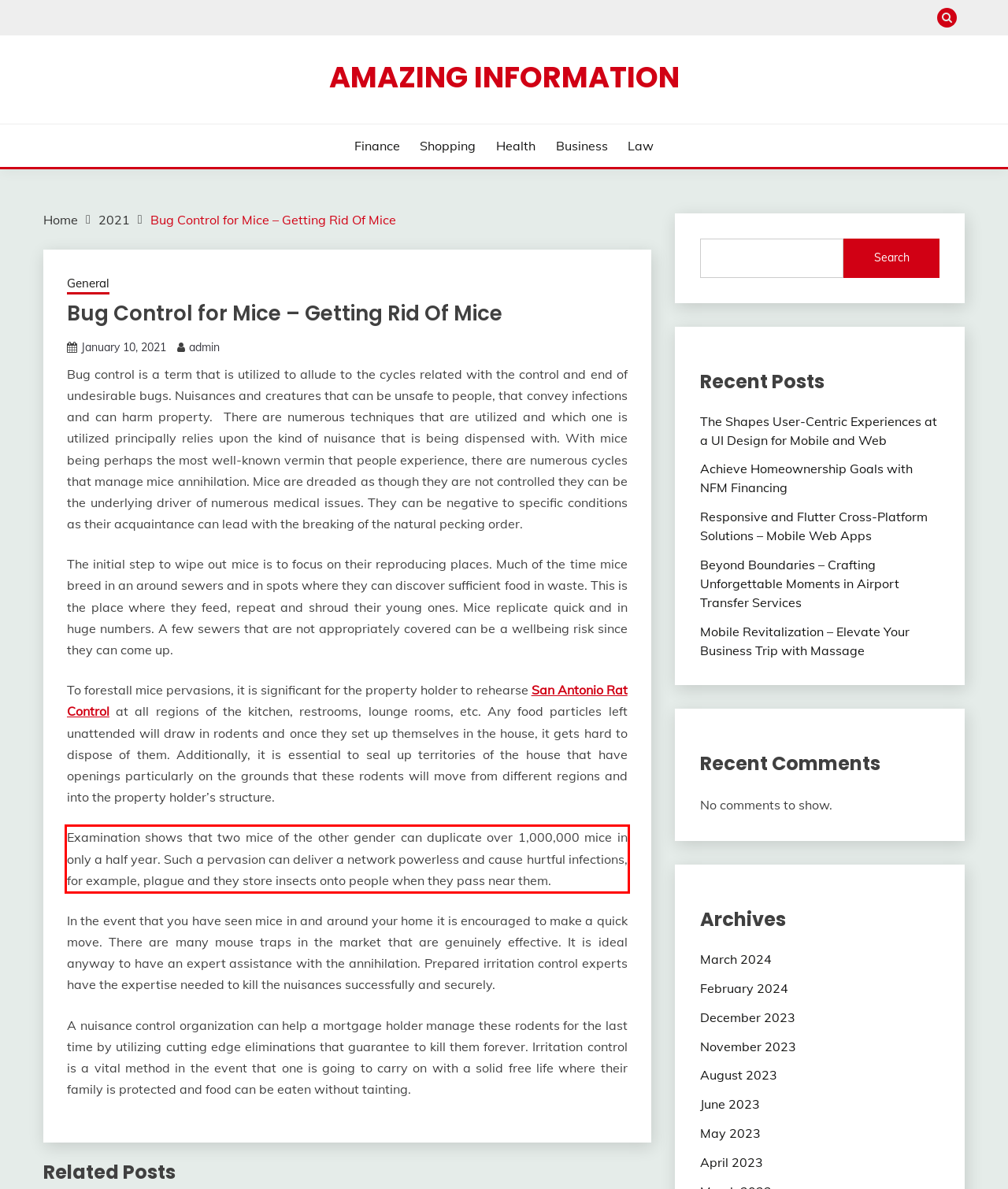Examine the webpage screenshot, find the red bounding box, and extract the text content within this marked area.

Examination shows that two mice of the other gender can duplicate over 1,000,000 mice in only a half year. Such a pervasion can deliver a network powerless and cause hurtful infections, for example, plague and they store insects onto people when they pass near them.